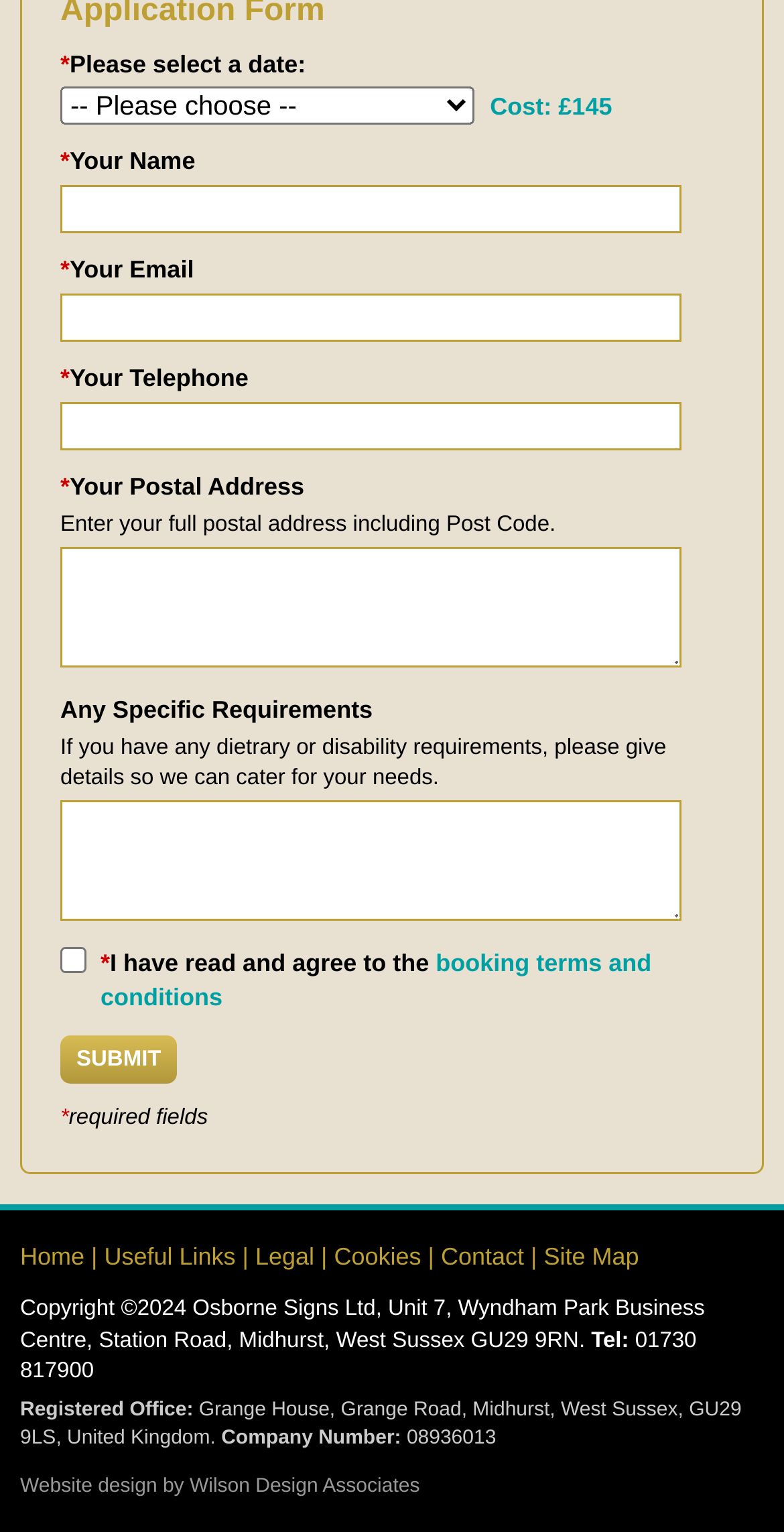Refer to the image and provide an in-depth answer to the question: 
What is the user required to enter in the 'Your Postal Address' field?

The text above the 'Your Postal Address' field instructs the user to 'Enter your full postal address including Post Code', indicating that this information is required.